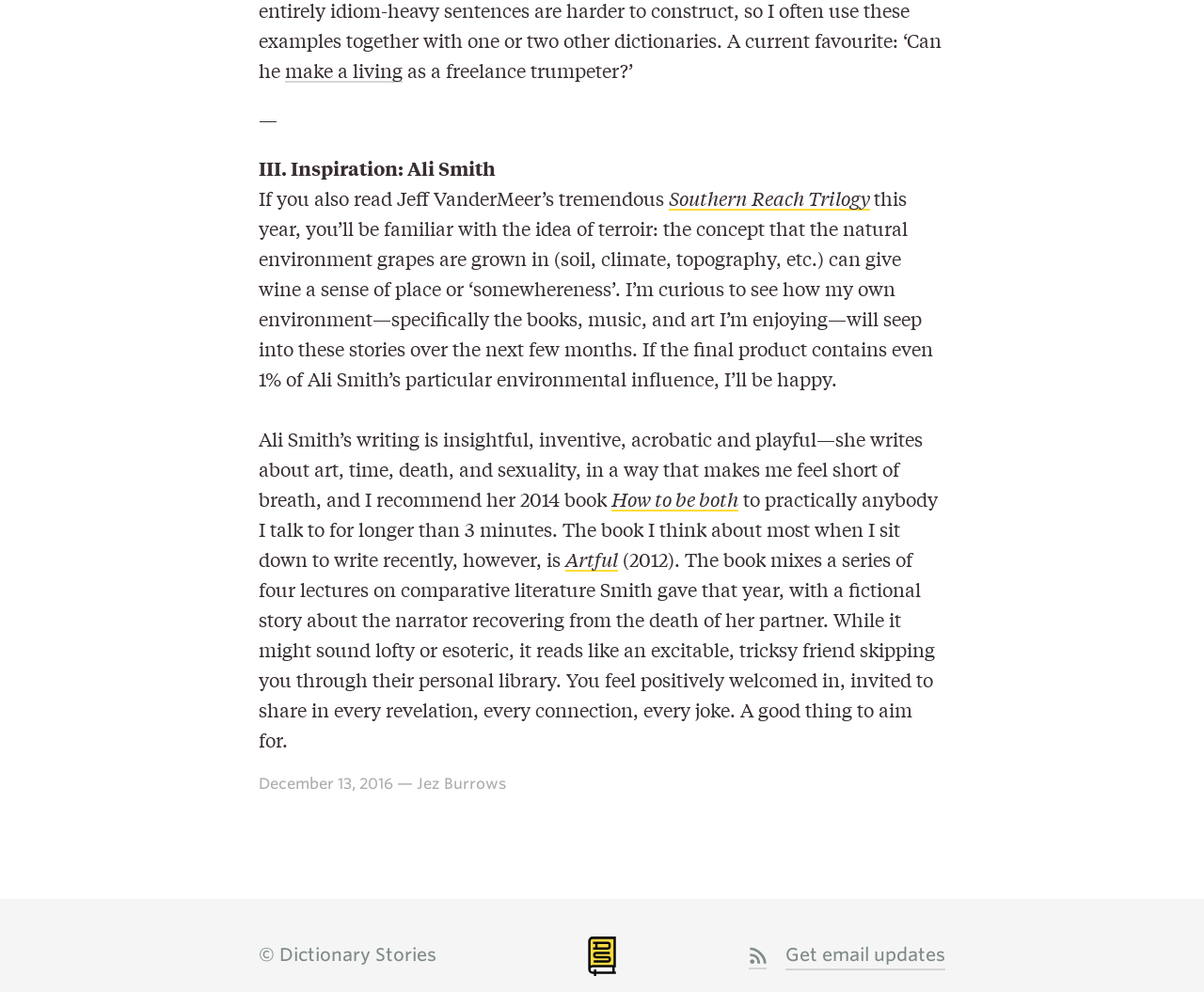What is the title of the book mentioned? Using the information from the screenshot, answer with a single word or phrase.

Southern Reach Trilogy